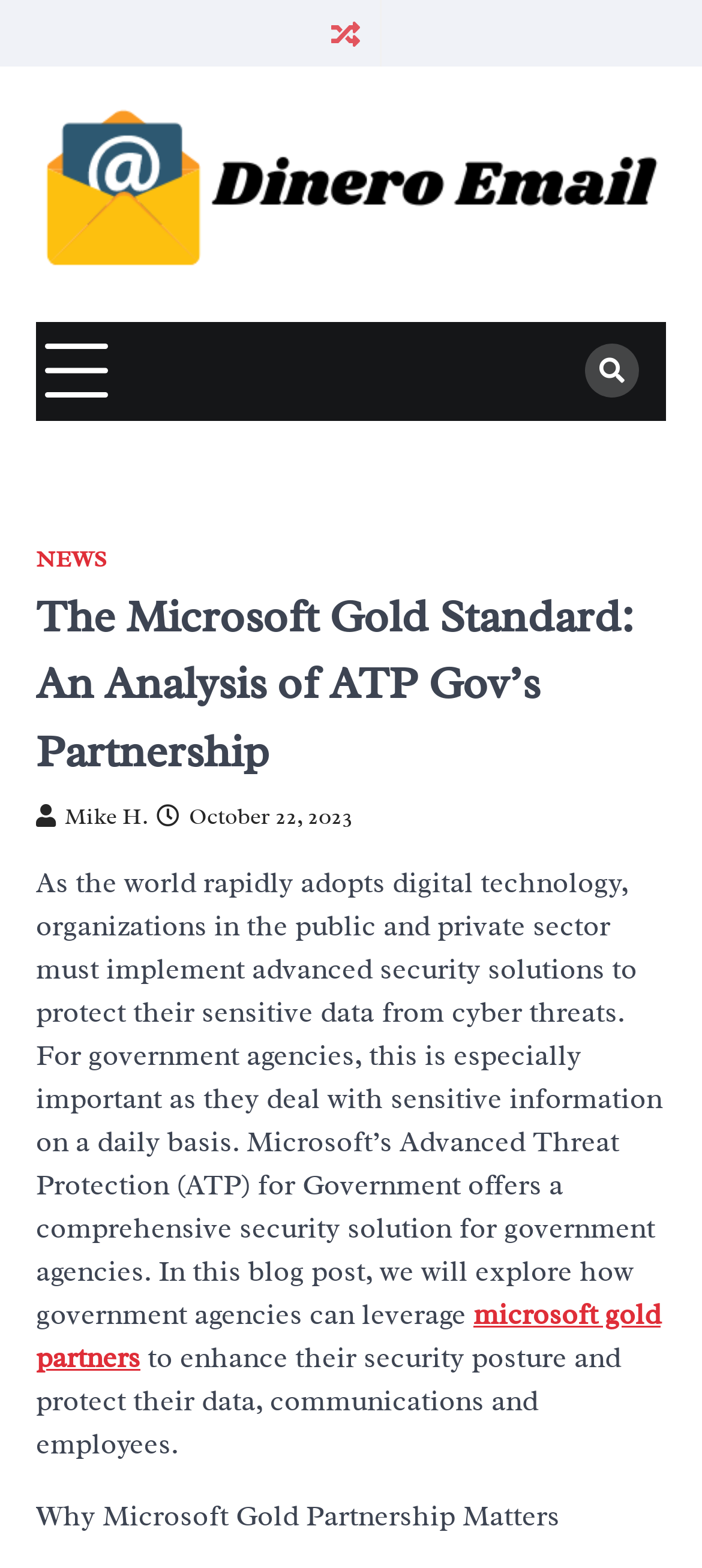Identify the bounding box of the HTML element described here: "Mike H.". Provide the coordinates as four float numbers between 0 and 1: [left, top, right, bottom].

[0.051, 0.512, 0.21, 0.53]